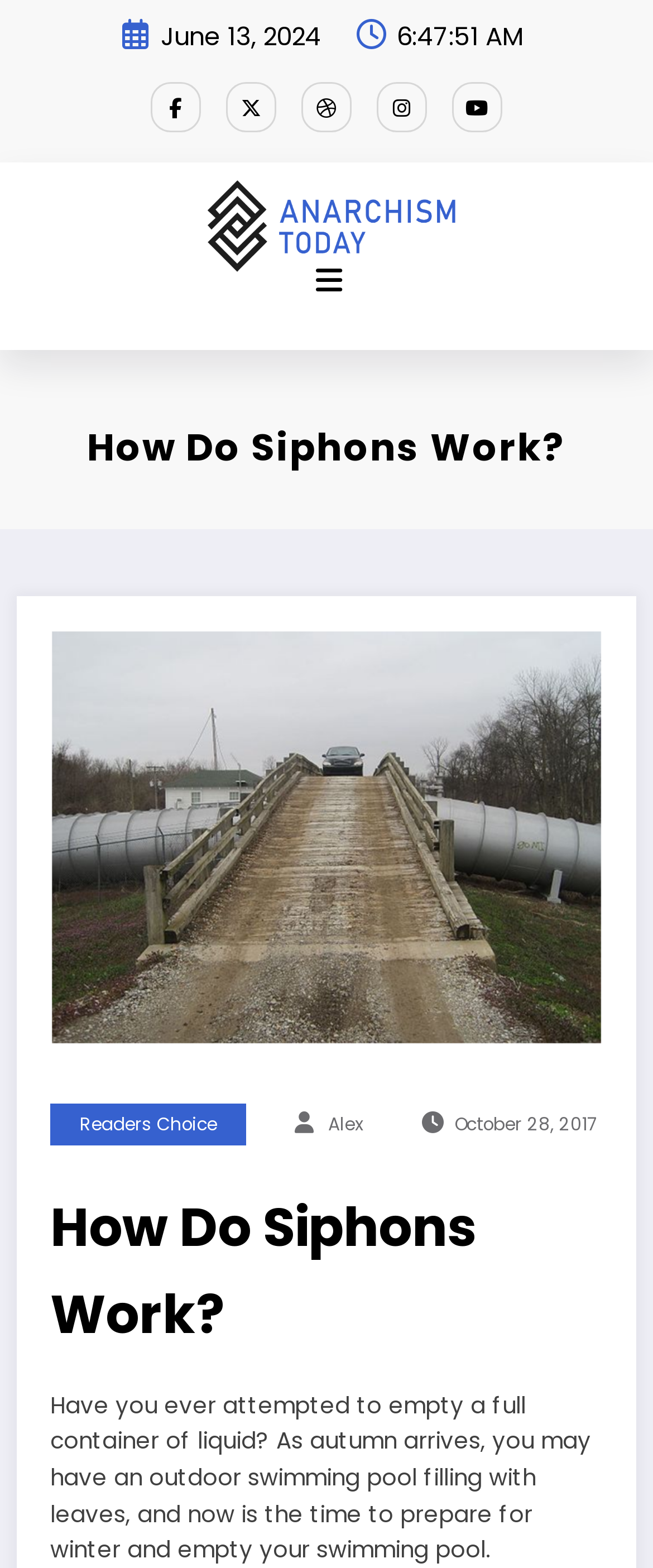With reference to the image, please provide a detailed answer to the following question: How many social media links are present at the top of the page?

I counted the number of link elements at the top of the page, which are represented by icons, and found that there are 5 of them.